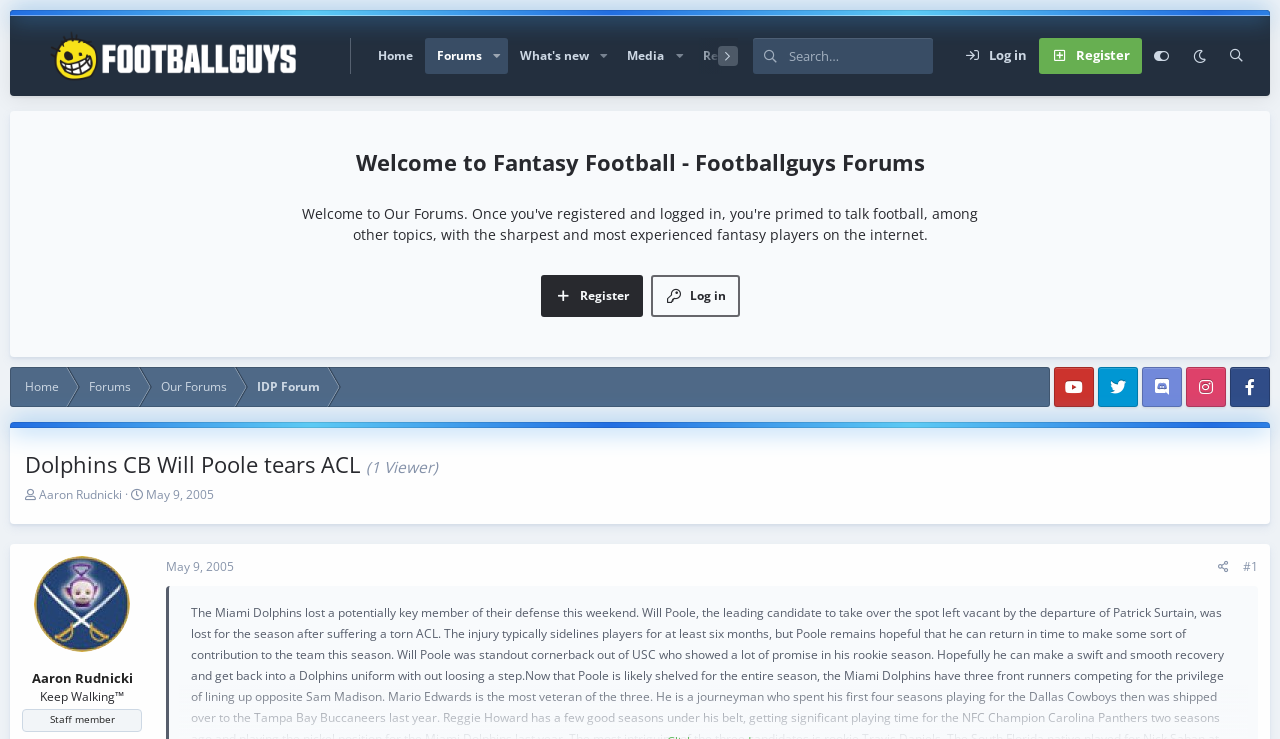Please answer the following question using a single word or phrase: What is the date and time of the thread?

May 9, 2005 at 12:03 PM